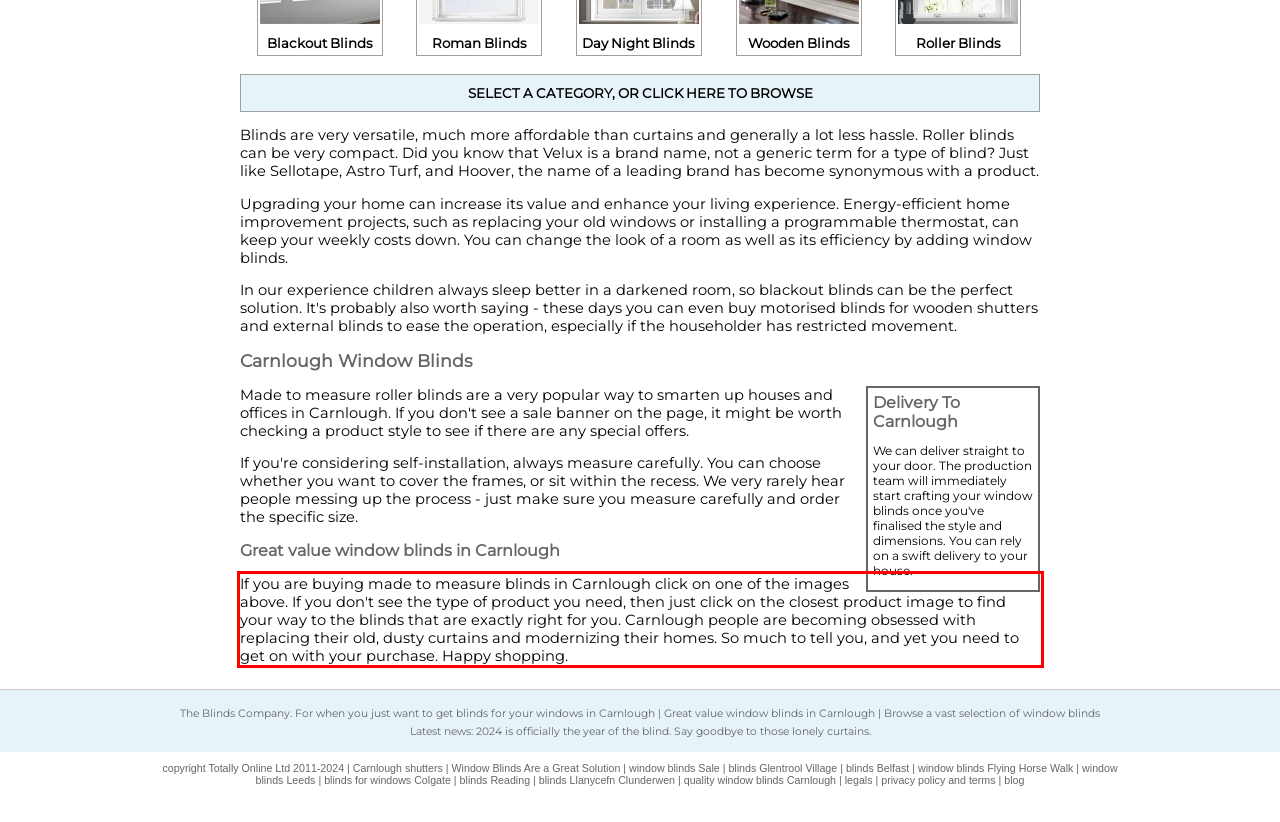Please identify the text within the red rectangular bounding box in the provided webpage screenshot.

If you are buying made to measure blinds in Carnlough click on one of the images above. If you don't see the type of product you need, then just click on the closest product image to find your way to the blinds that are exactly right for you. Carnlough people are becoming obsessed with replacing their old, dusty curtains and modernizing their homes. So much to tell you, and yet you need to get on with your purchase. Happy shopping.